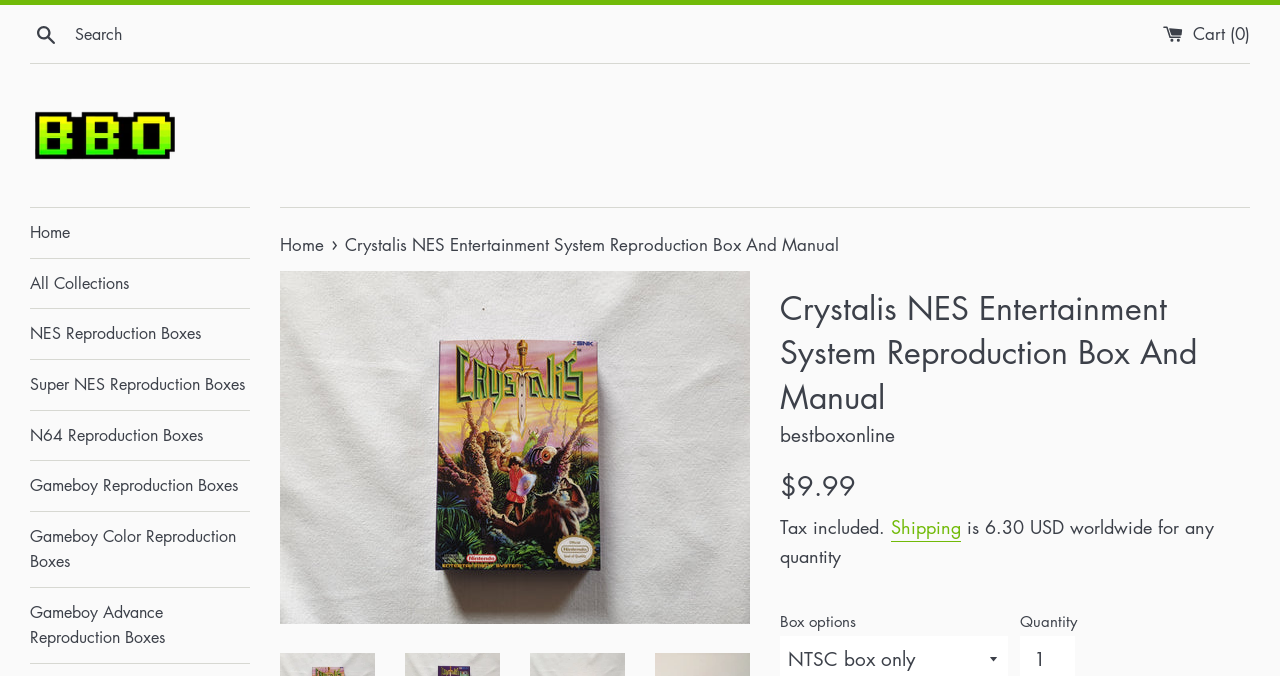Find the UI element described as: "alt="Best Box Online"" and predict its bounding box coordinates. Ensure the coordinates are four float numbers between 0 and 1, [left, top, right, bottom].

[0.023, 0.139, 0.141, 0.262]